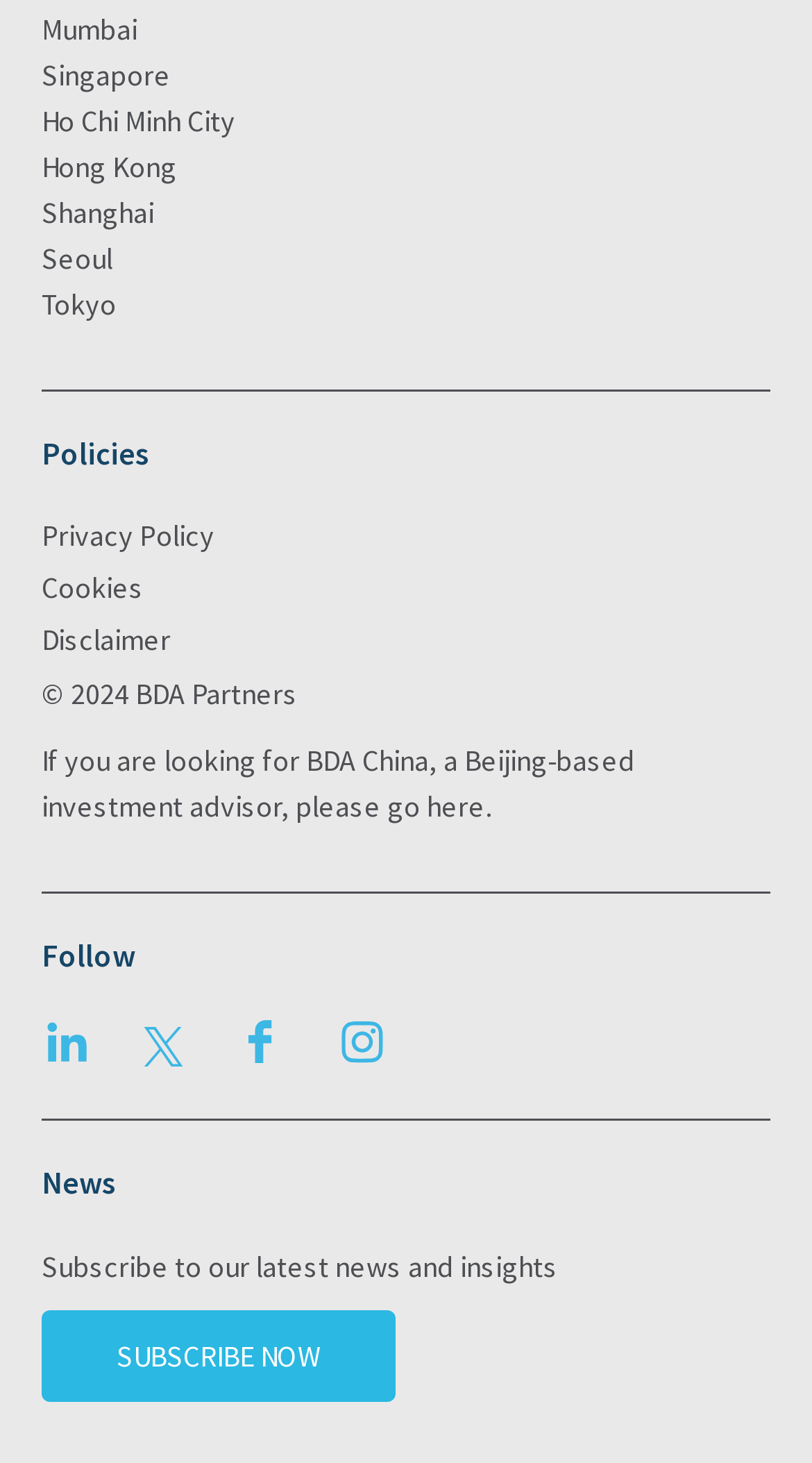What is the name of the investment advisor mentioned?
Please respond to the question with a detailed and informative answer.

In the section with the text 'If you are looking for BDA China, a Beijing-based investment advisor, please go here', I can see that BDA China is mentioned as a Beijing-based investment advisor, and there is a link to access more information about it.